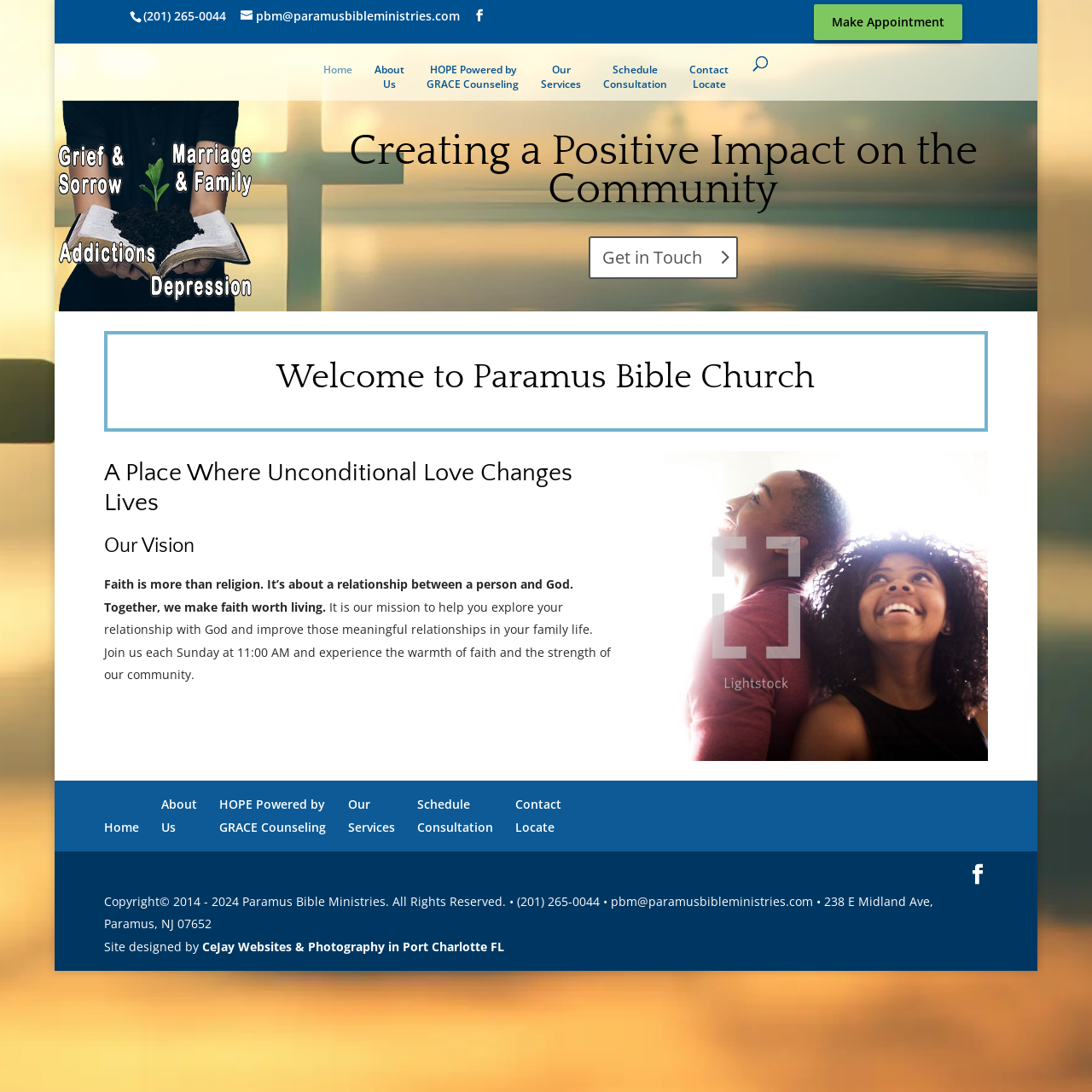Find and specify the bounding box coordinates that correspond to the clickable region for the instruction: "Get in touch".

[0.539, 0.216, 0.676, 0.255]